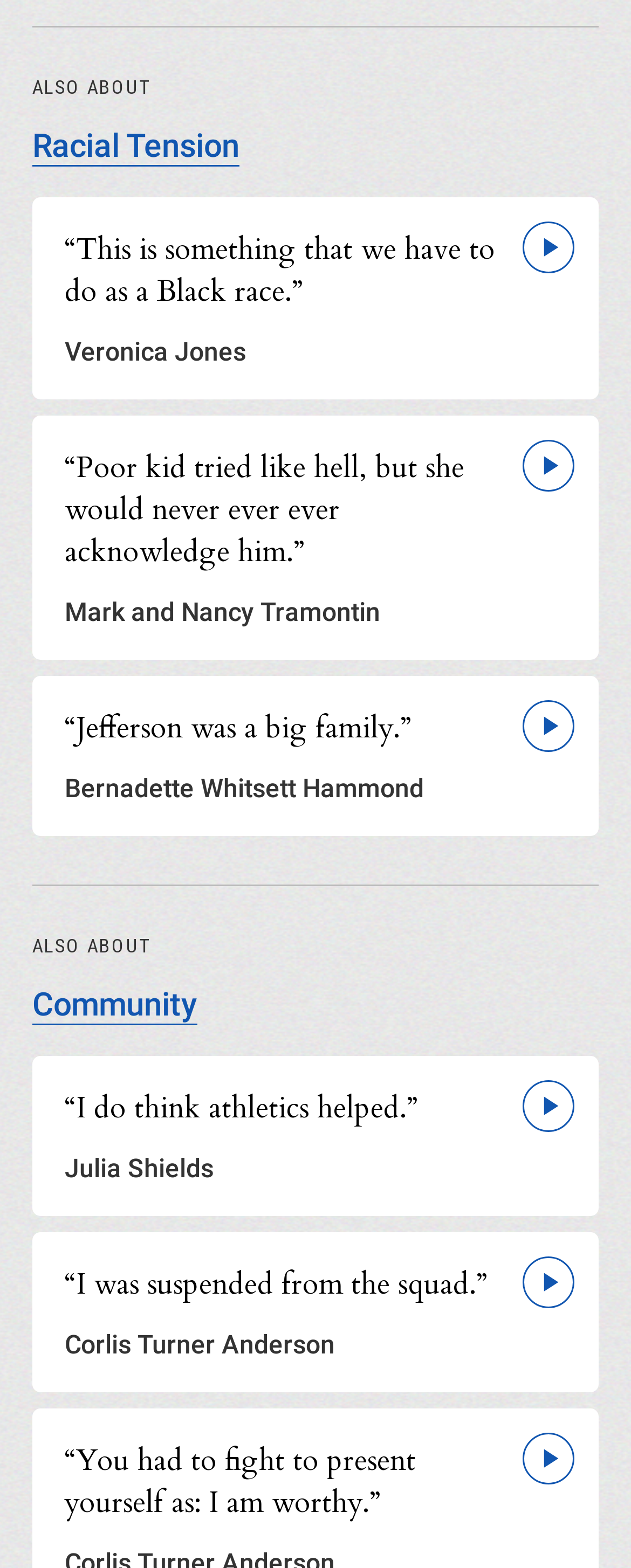Using the element description provided, determine the bounding box coordinates in the format (top-left x, top-left y, bottom-right x, bottom-right y). Ensure that all values are floating point numbers between 0 and 1. Element description: Community

[0.051, 0.628, 0.313, 0.654]